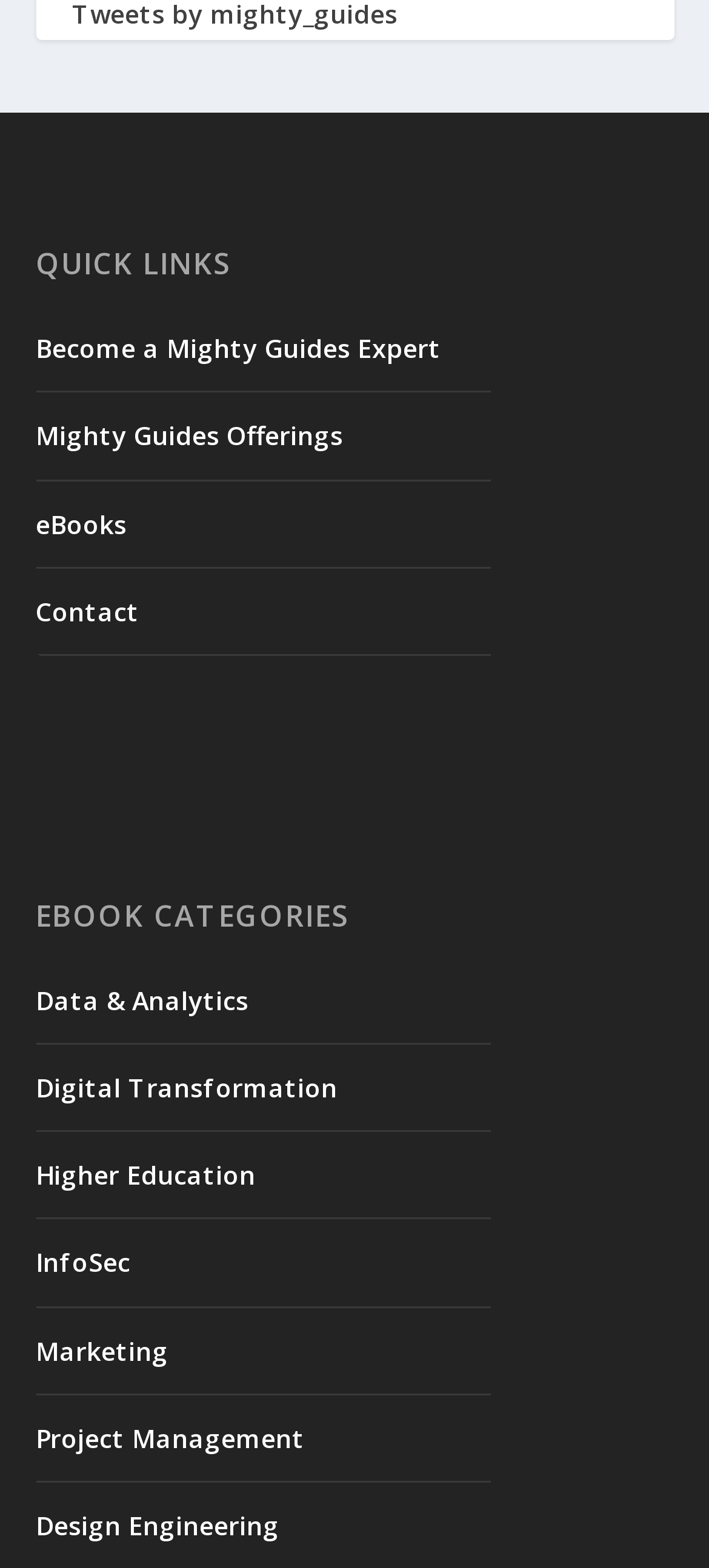Please identify the bounding box coordinates for the region that you need to click to follow this instruction: "view eBooks".

[0.05, 0.323, 0.178, 0.345]